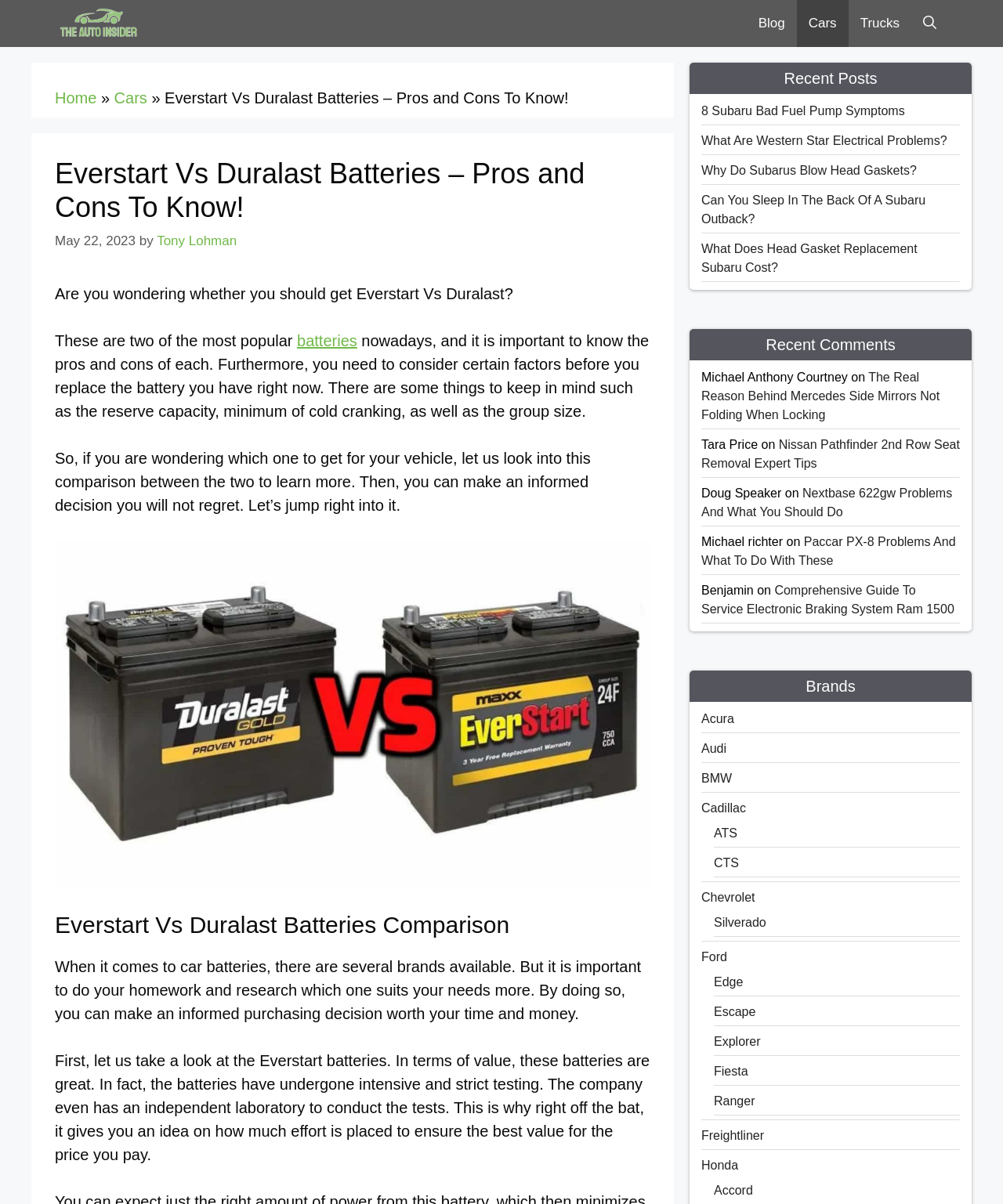Can you show the bounding box coordinates of the region to click on to complete the task described in the instruction: "Check the 'Recent Posts' section"?

[0.688, 0.052, 0.969, 0.078]